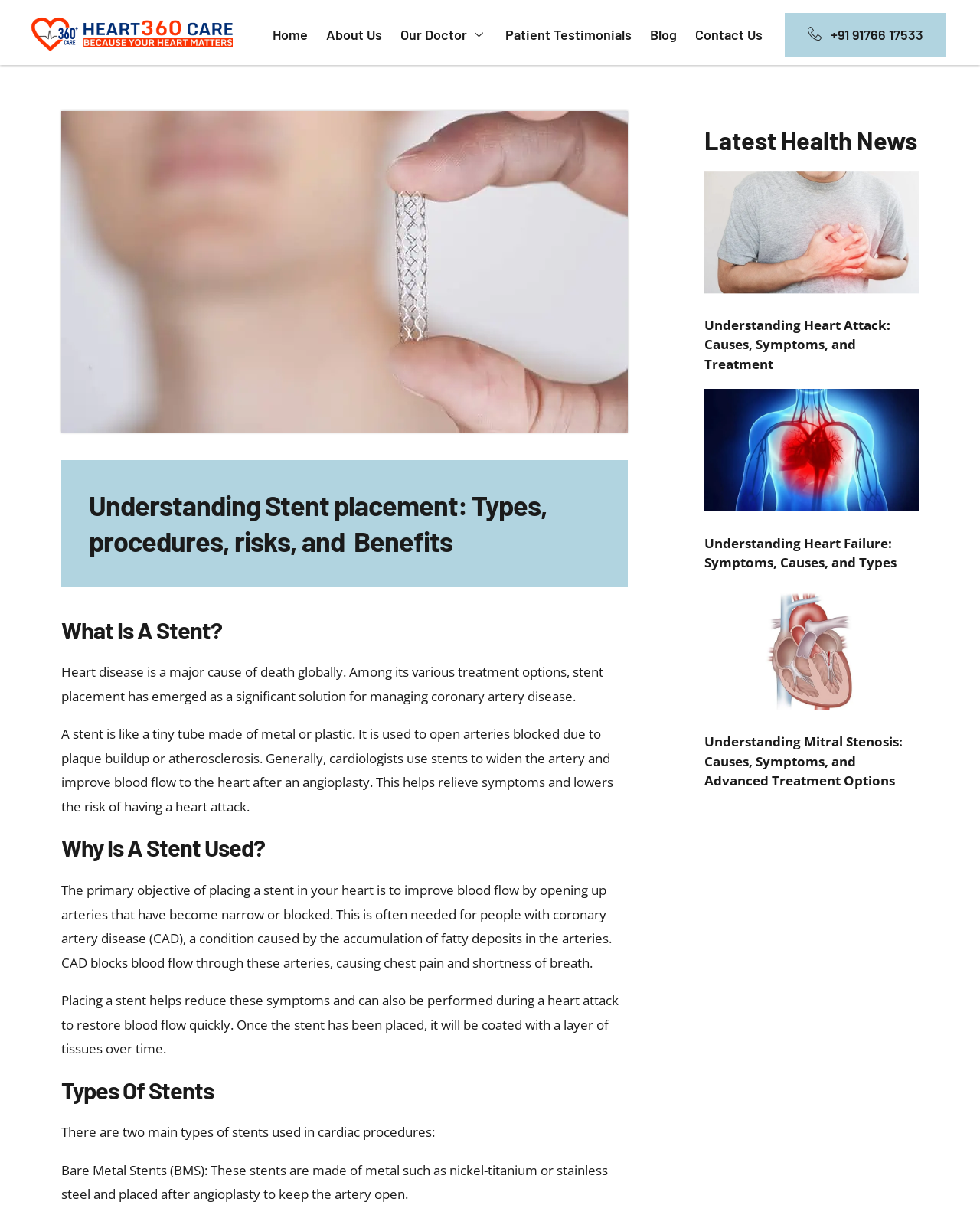Describe all the key features of the webpage in detail.

This webpage is about stent placement, providing a comprehensive overview of its types, procedures, risks, and benefits. At the top, there is a navigation menu with links to "Home", "About Us", "Patient Testimonials", "Blog", and "Contact Us". Below the navigation menu, there is a phone number "+91 91766 17533" with a small image of a stent on the left.

The main content of the webpage is divided into sections, each with a heading. The first section is "Understanding Stent Placement: Types, Procedures, Risks, and Benefits", followed by "What Is A Stent?" which explains that a stent is a tiny tube made of metal or plastic used to open blocked arteries. The next section, "Why Is A Stent Used?", discusses the primary objective of stent placement, which is to improve blood flow by opening up arteries that have become narrow or blocked.

The webpage then explains the types of stents used in cardiac procedures, including bare metal stents. There are several paragraphs of text providing detailed information about stent placement, its benefits, and associated risks.

On the right side of the webpage, there is a section titled "Latest Health News" with three articles about heart-related topics: "Heart Attack", "Heart Failure", and "Mitral Stenosis". Each article has a heading, a brief summary, and an image related to the topic.